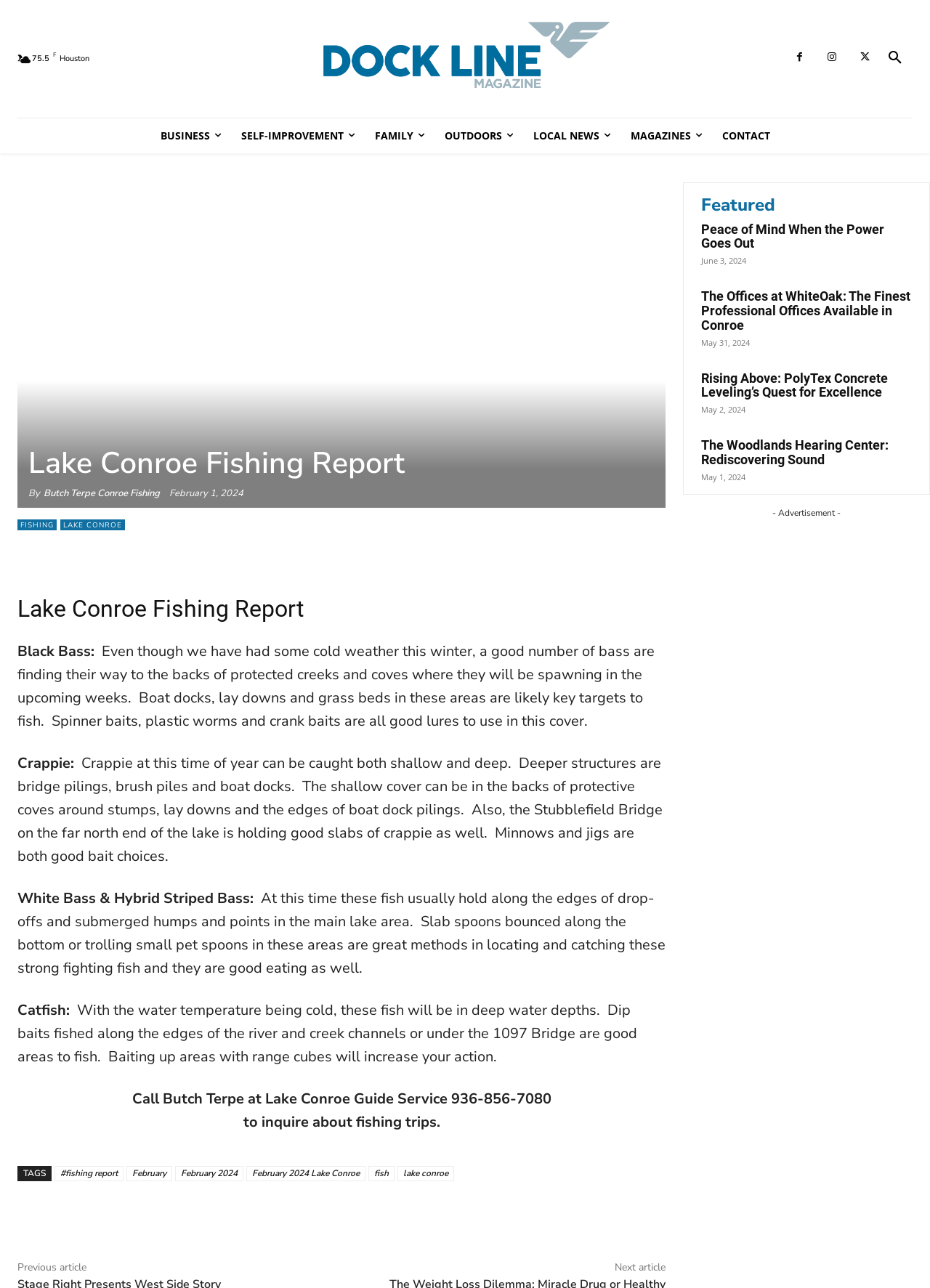What is the name of the lake mentioned in the article?
Refer to the image and answer the question using a single word or phrase.

Lake Conroe